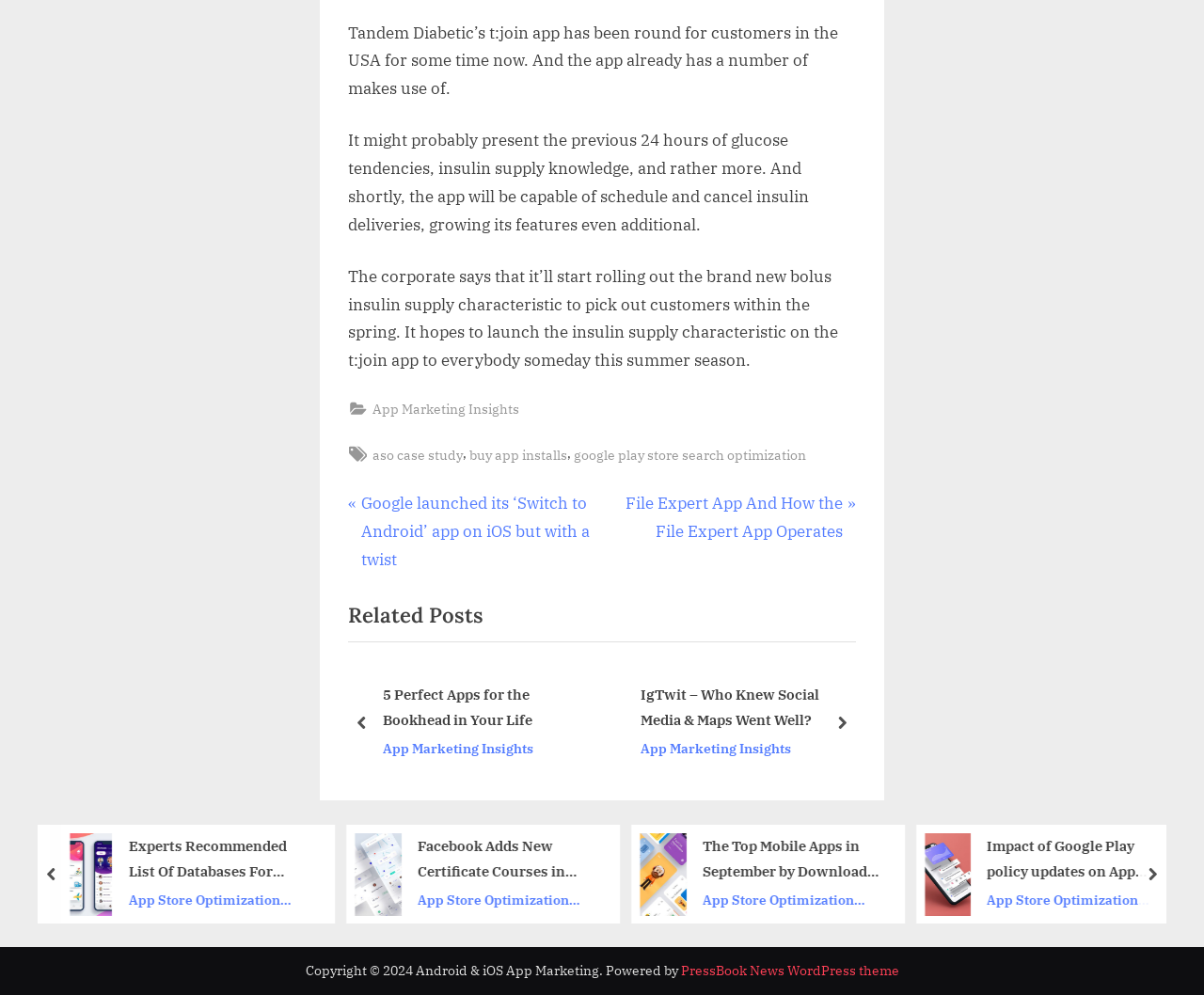What is the copyright information at the bottom of the page?
Provide a one-word or short-phrase answer based on the image.

Copyright 2024 Android & iOS App Marketing